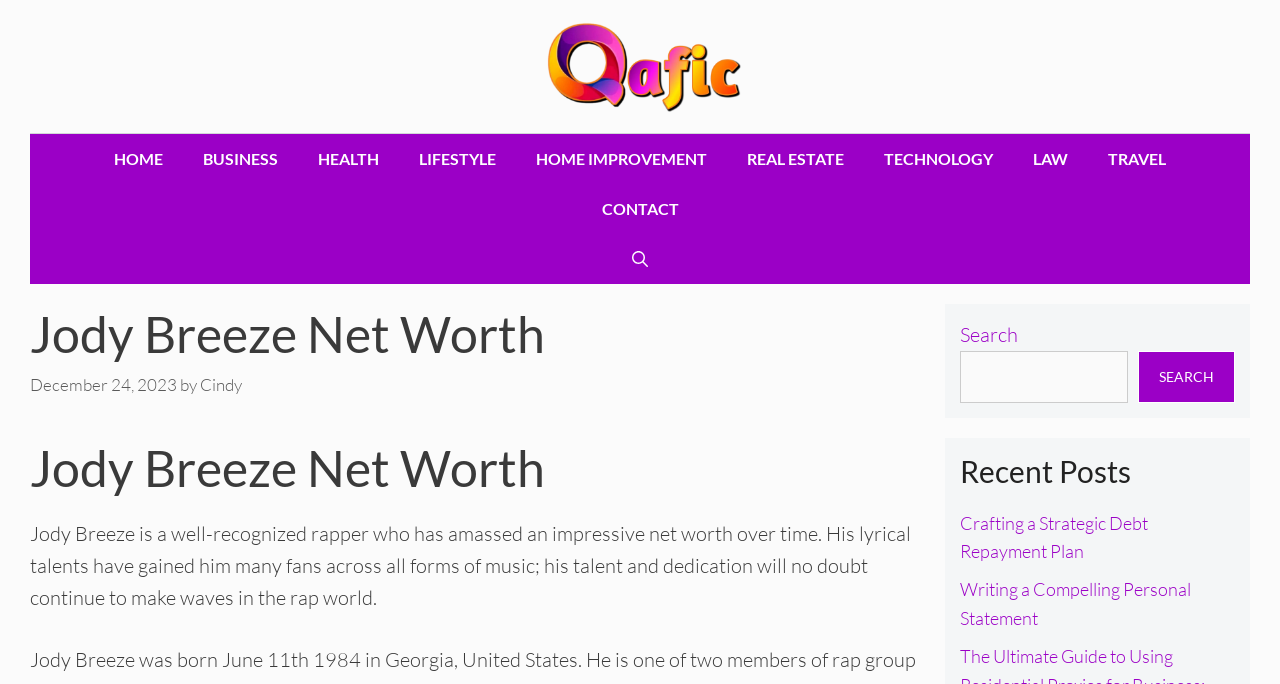Please reply with a single word or brief phrase to the question: 
What is the date of the article?

December 24, 2023